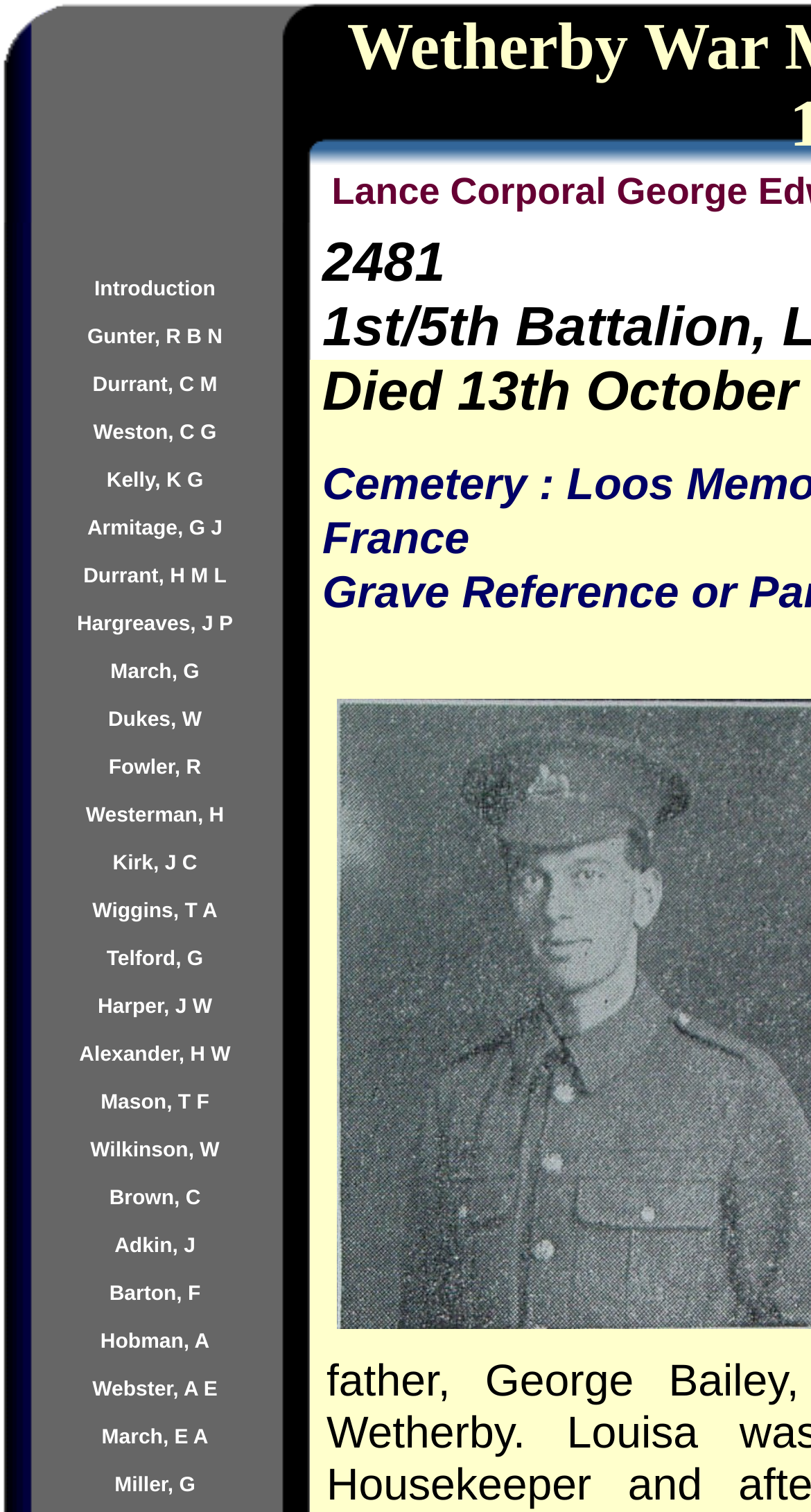Locate the bounding box coordinates of the clickable part needed for the task: "View Gunter, R B N".

[0.108, 0.209, 0.274, 0.232]